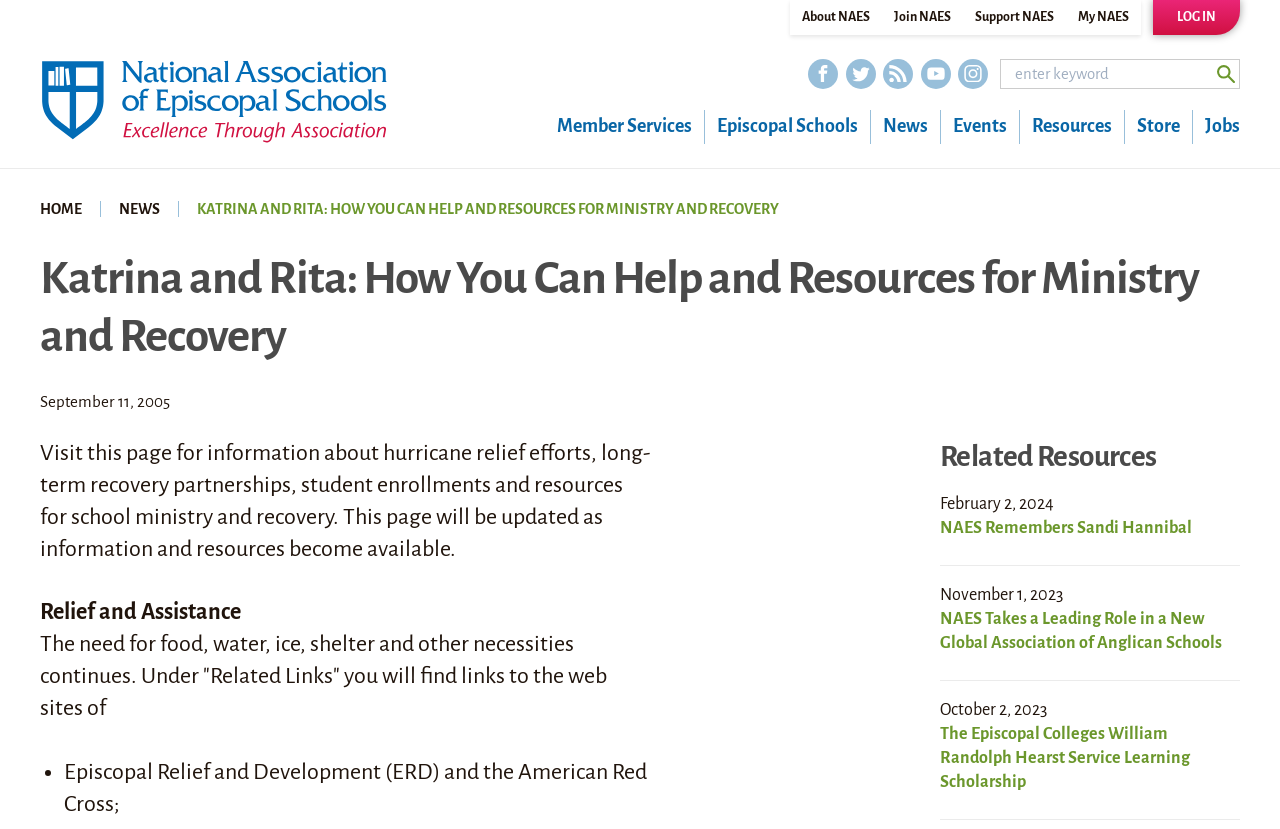Highlight the bounding box coordinates of the element you need to click to perform the following instruction: "Explore the Resources section."

[0.806, 0.139, 0.869, 0.167]